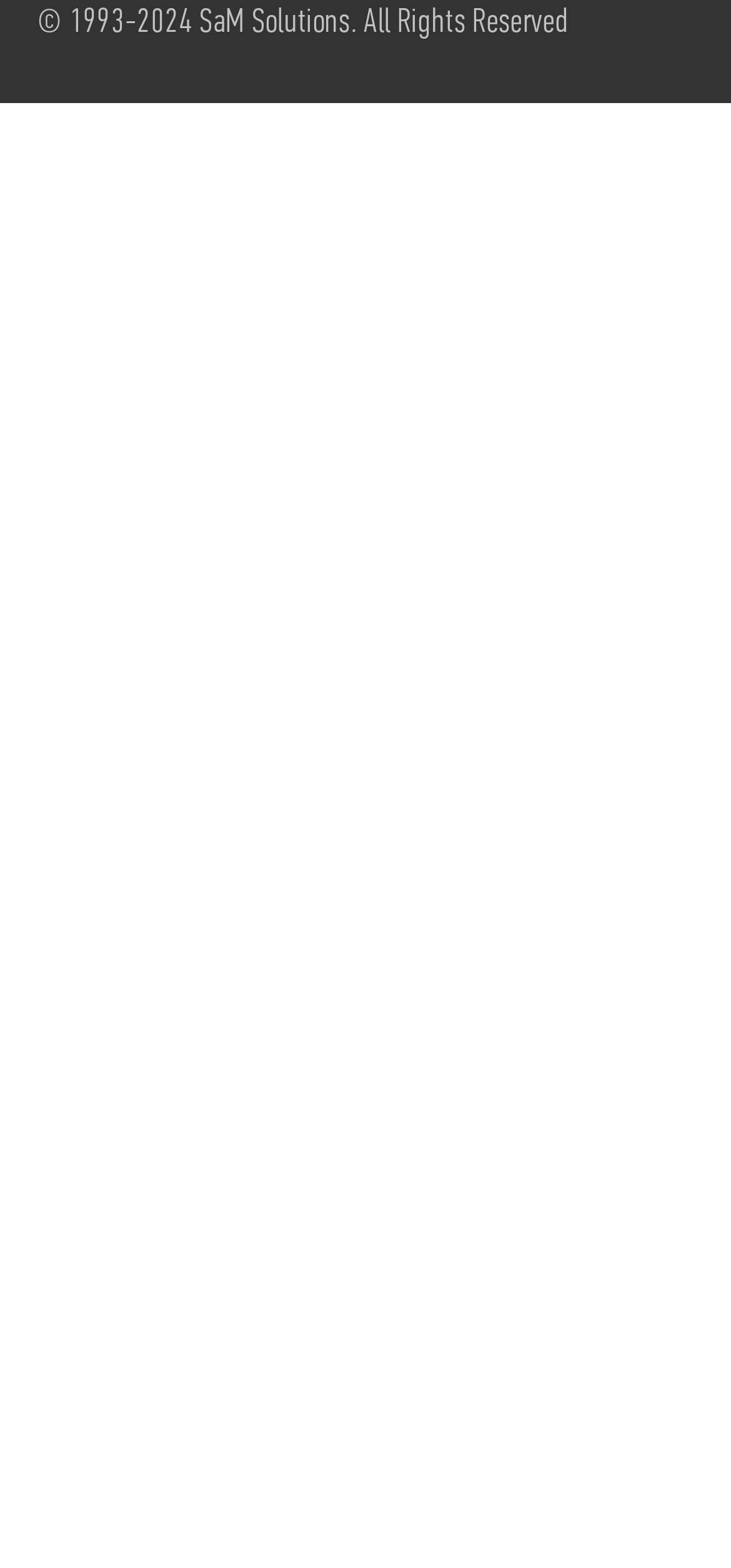Find and provide the bounding box coordinates for the UI element described with: "Internet of Things".

[0.051, 0.867, 0.404, 0.9]